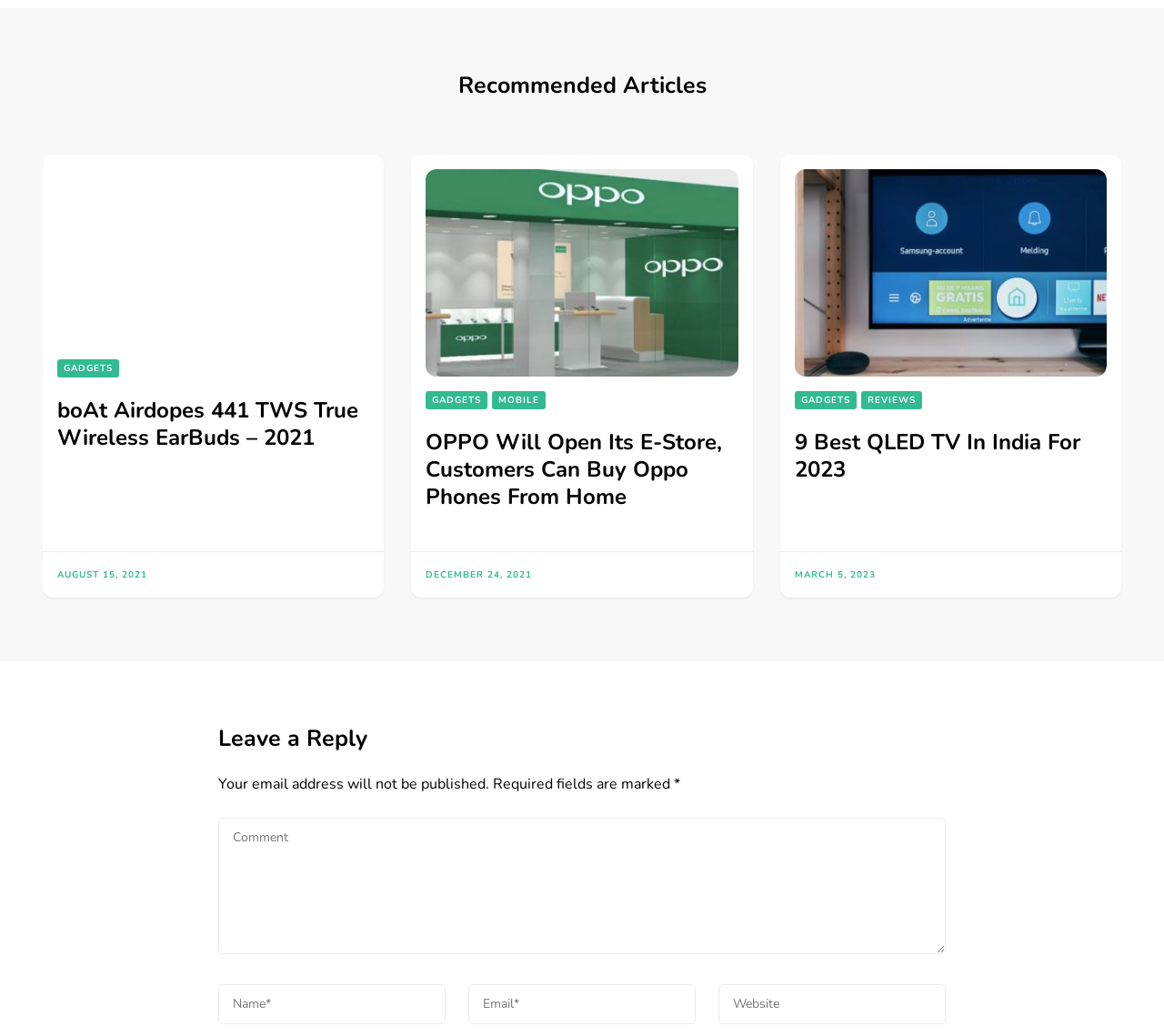How many articles are on this webpage?
Using the image, answer in one word or phrase.

3